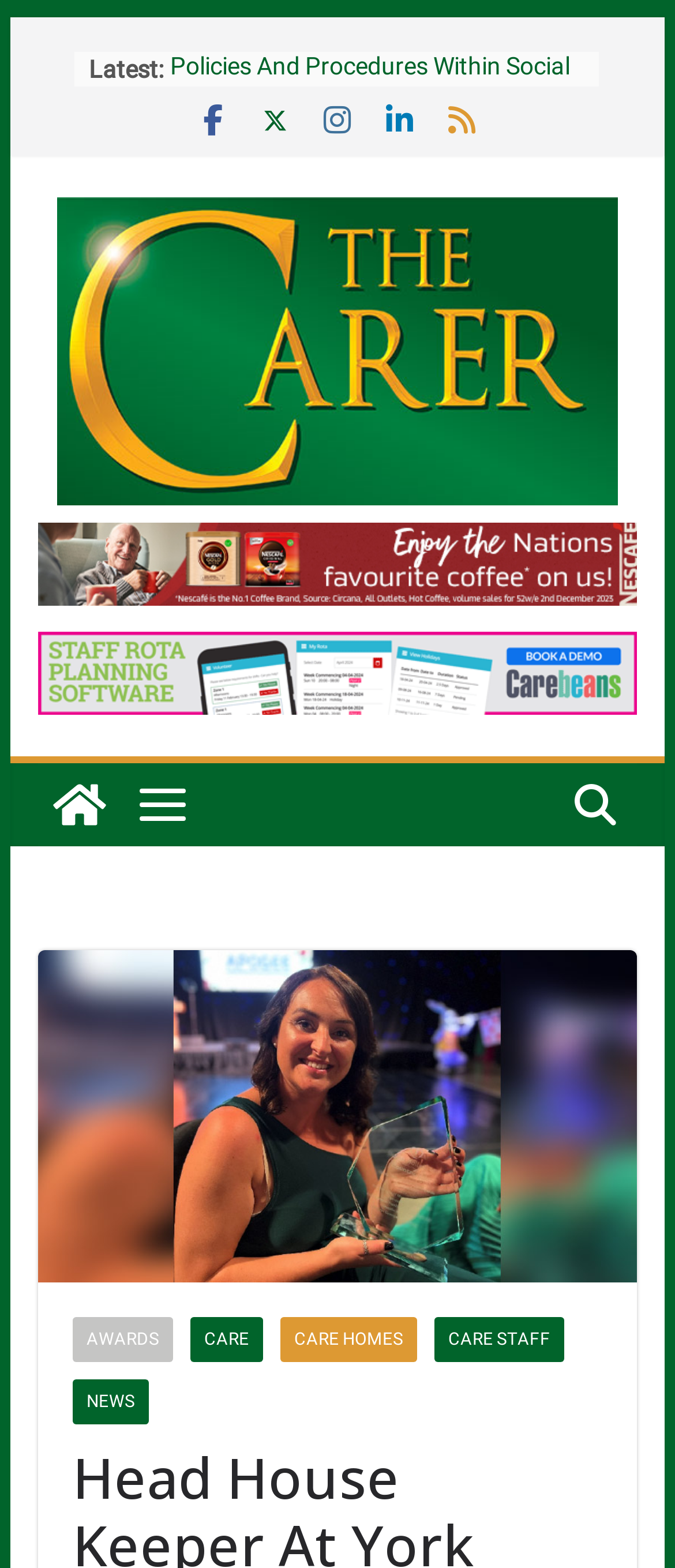Explain the webpage in detail.

The webpage is about Minster Grange Care Home in York, celebrating the achievement of their Head of Housekeeping, Natalie Hatfield, who won the 'Ancillary Person of the Year Award'. 

At the top left, there is a link to "Skip to content". Below it, there is a section labeled "Latest:" with a list of five news articles, each represented by a bullet point and a link to the article. The articles are about various topics, including policies and procedures within social care, facilities management software, and a care home participating in a national Covid-19 research project.

To the right of the news section, there are five social media links, represented by icons. Below these icons, there is a large logo of "The Carer" with a chrome logo. 

On the right side of the page, there are three complementary sections, each containing a logo and a link to a different organization: Nestle, COTS 2024, and another instance of "The Carer" with a smaller logo. 

At the bottom of the page, there are four links to different categories: AWARDS, CARE, CARE HOMES, and CARE STAFF. Next to these links, there is a NEWS link.